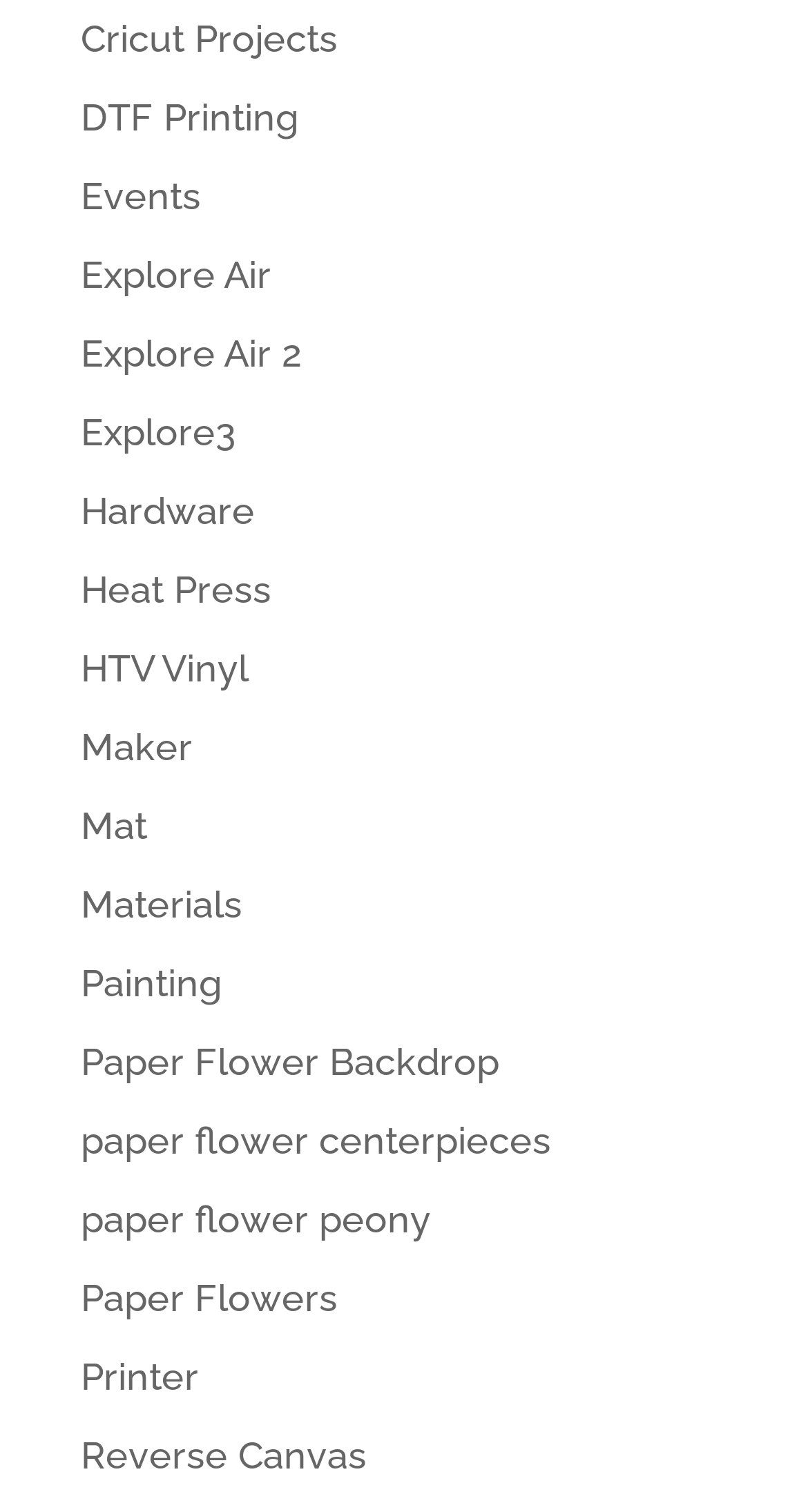Please find the bounding box for the UI element described by: "HTV Vinyl".

[0.1, 0.427, 0.308, 0.455]